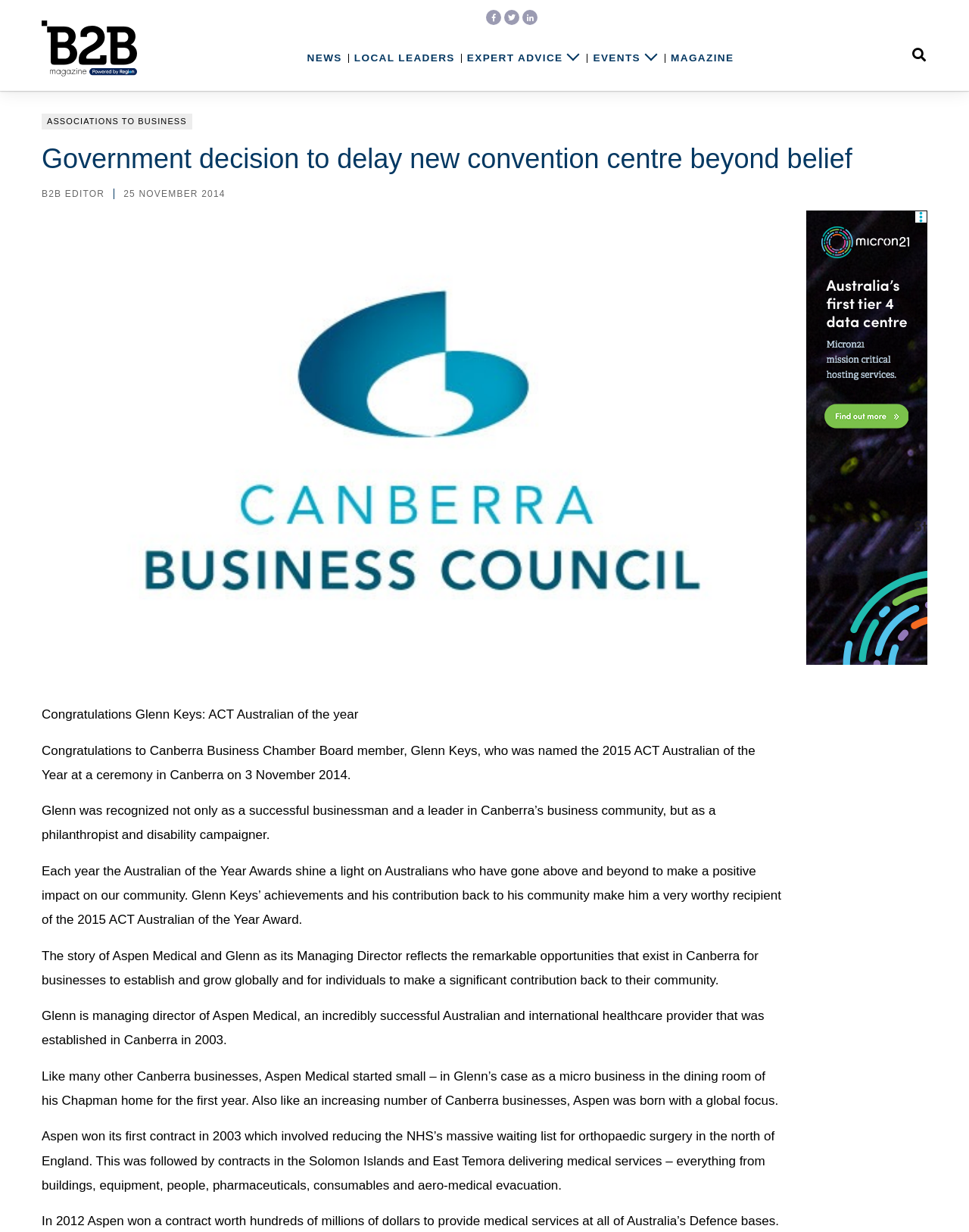Extract the bounding box coordinates for the HTML element that matches this description: "Magazine". The coordinates should be four float numbers between 0 and 1, i.e., [left, top, right, bottom].

[0.692, 0.042, 0.757, 0.055]